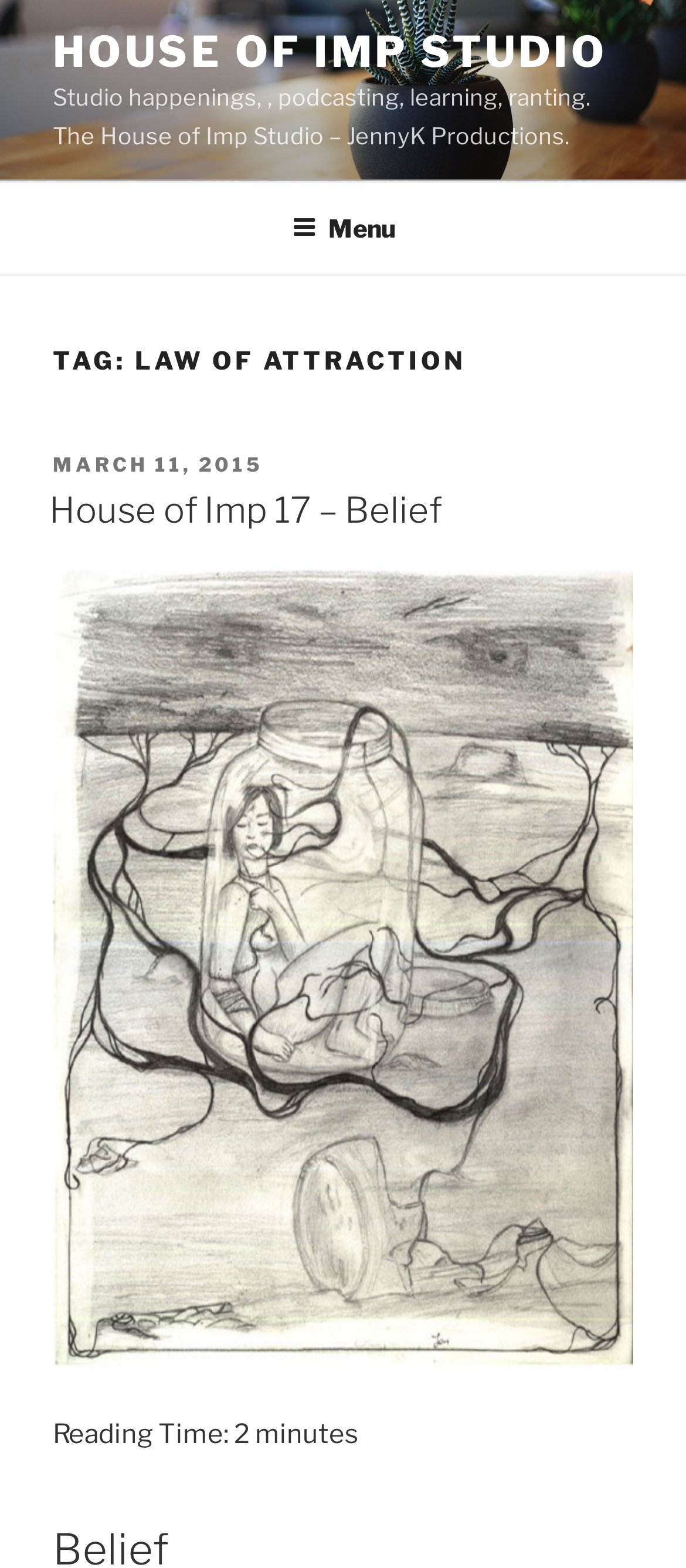What is the name of the studio?
Using the image as a reference, give an elaborate response to the question.

The name of the studio can be found in the top link 'HOUSE OF IMP STUDIO' and also in the static text 'The House of Imp Studio – JennyK Productions.'